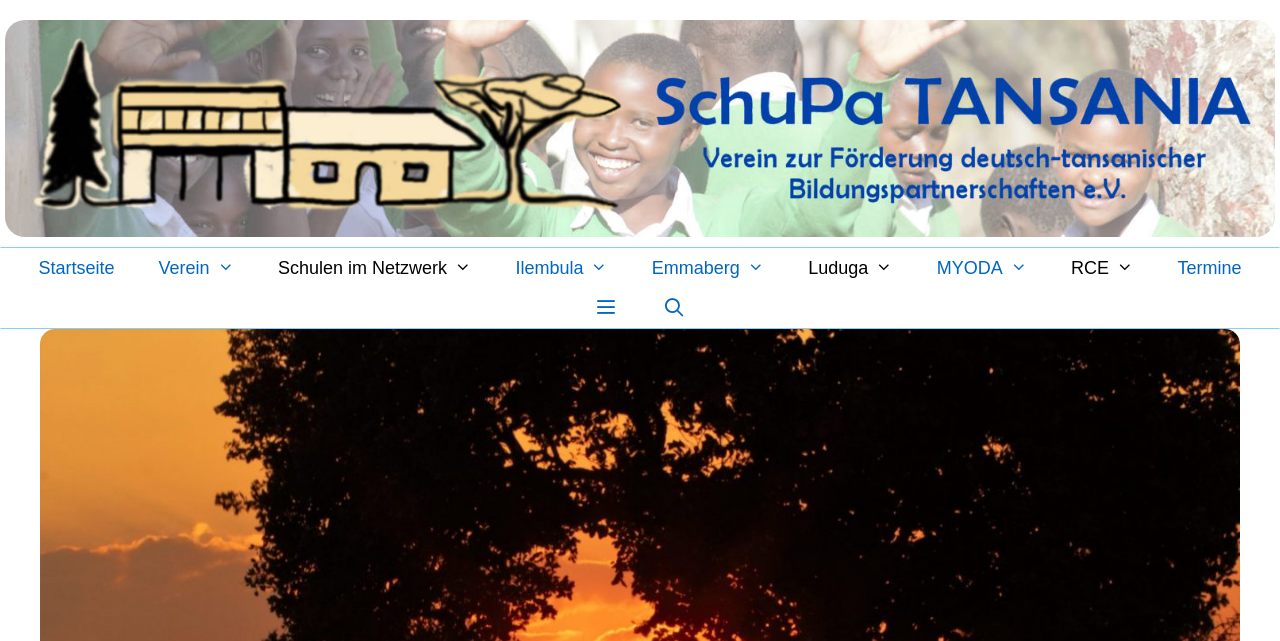Please provide the bounding box coordinates for the element that needs to be clicked to perform the instruction: "view Termine". The coordinates must consist of four float numbers between 0 and 1, formatted as [left, top, right, bottom].

[0.903, 0.386, 0.987, 0.449]